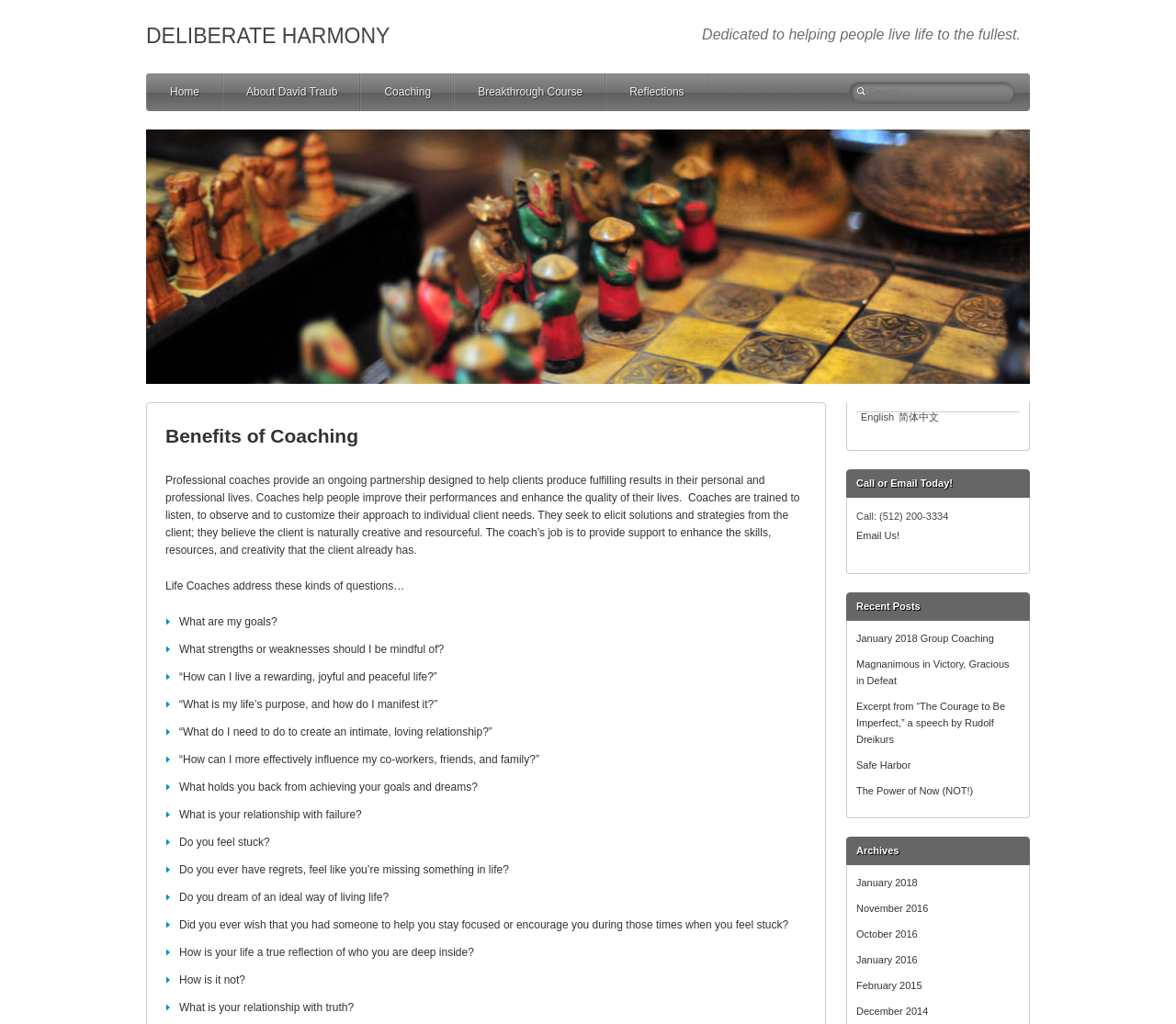Please provide a detailed answer to the question below based on the screenshot: 
What is the topic of the 'Breakthrough Course'?

The webpage does not provide specific information about the topic of the 'Breakthrough Course', but it is listed as one of the links in the navigation menu.